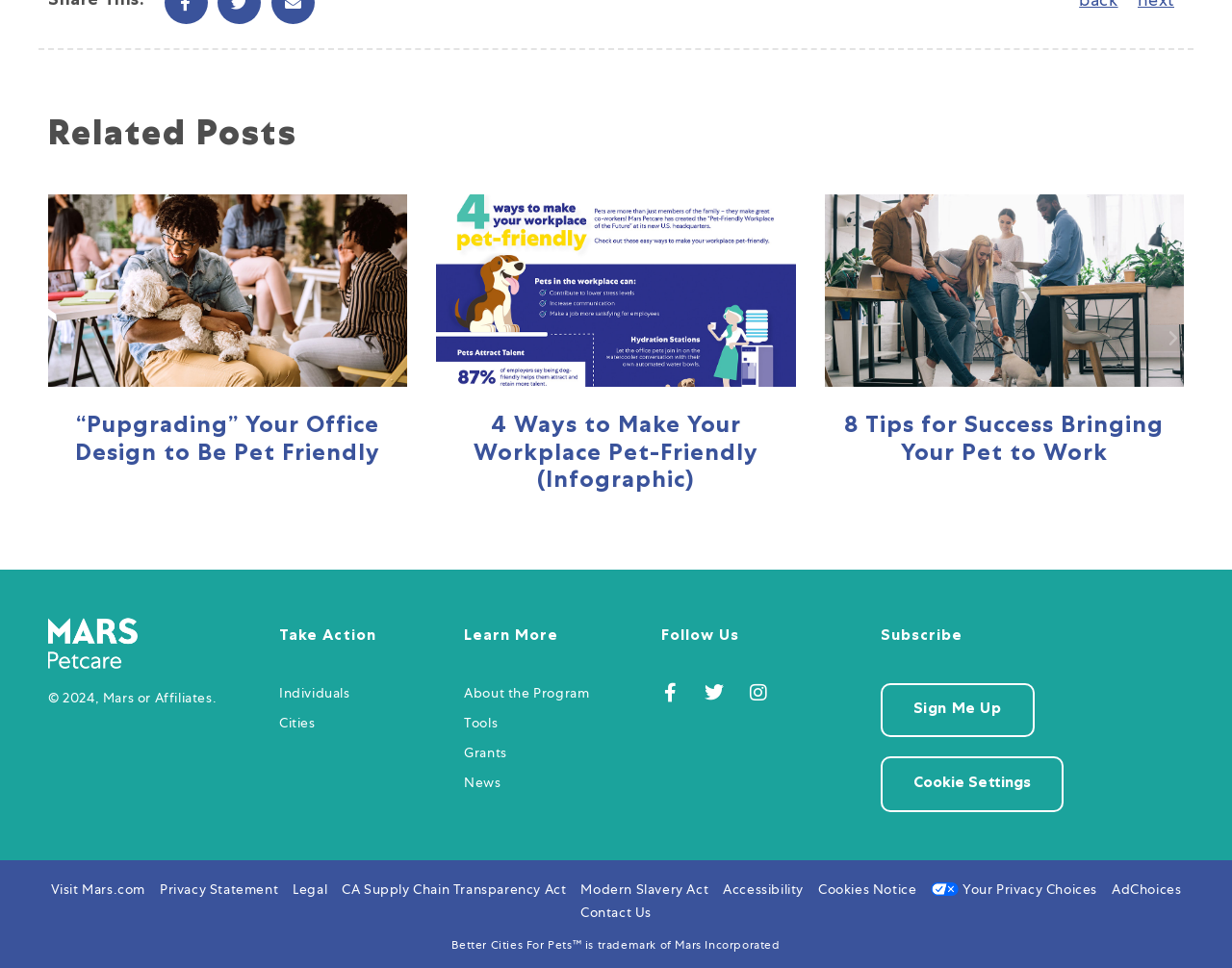How many slides are in the carousel?
Answer with a single word or phrase, using the screenshot for reference.

3